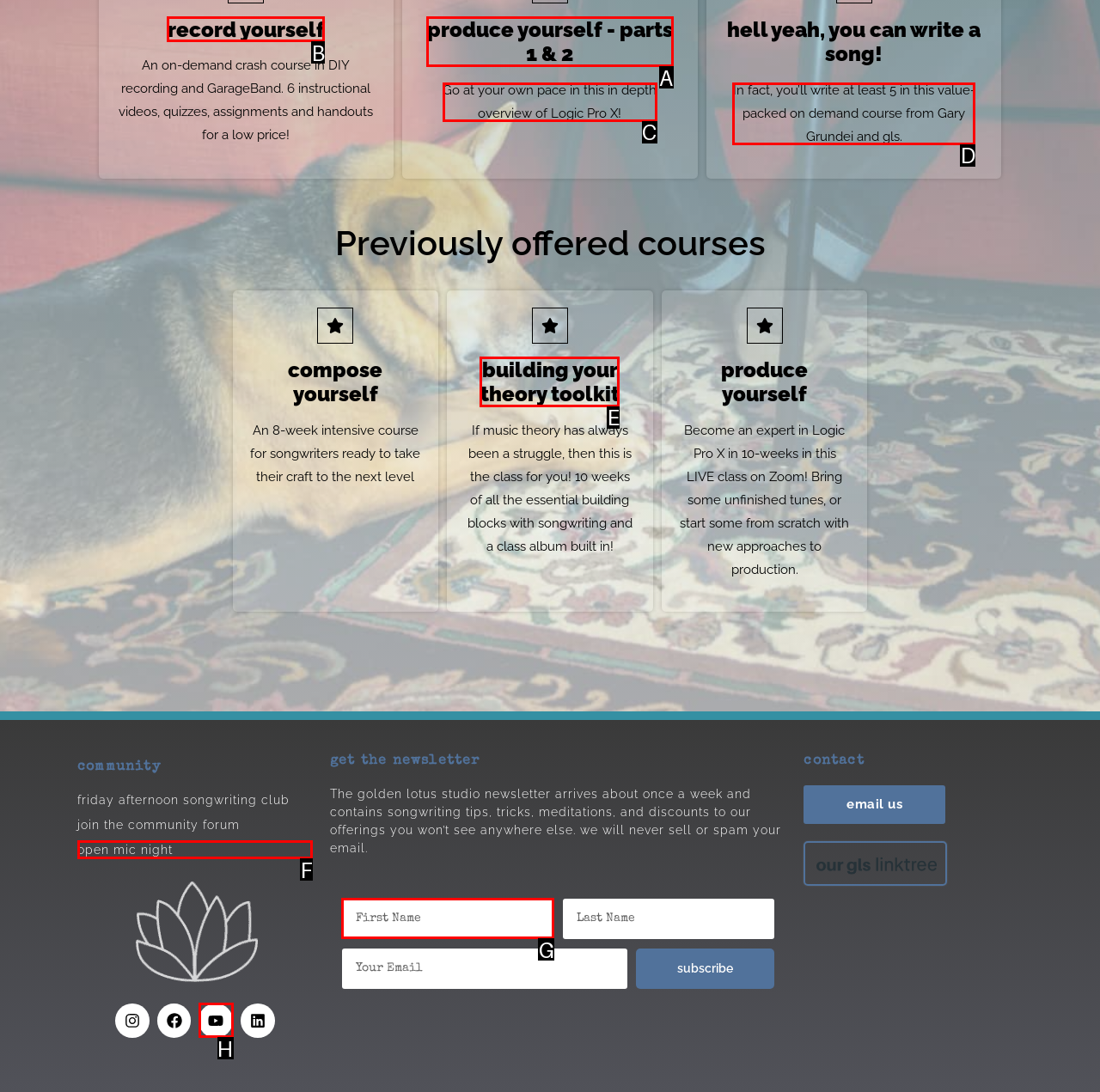Determine the letter of the element to click to accomplish this task: Click on 'produce yourself - parts 1 & 2'. Respond with the letter.

A